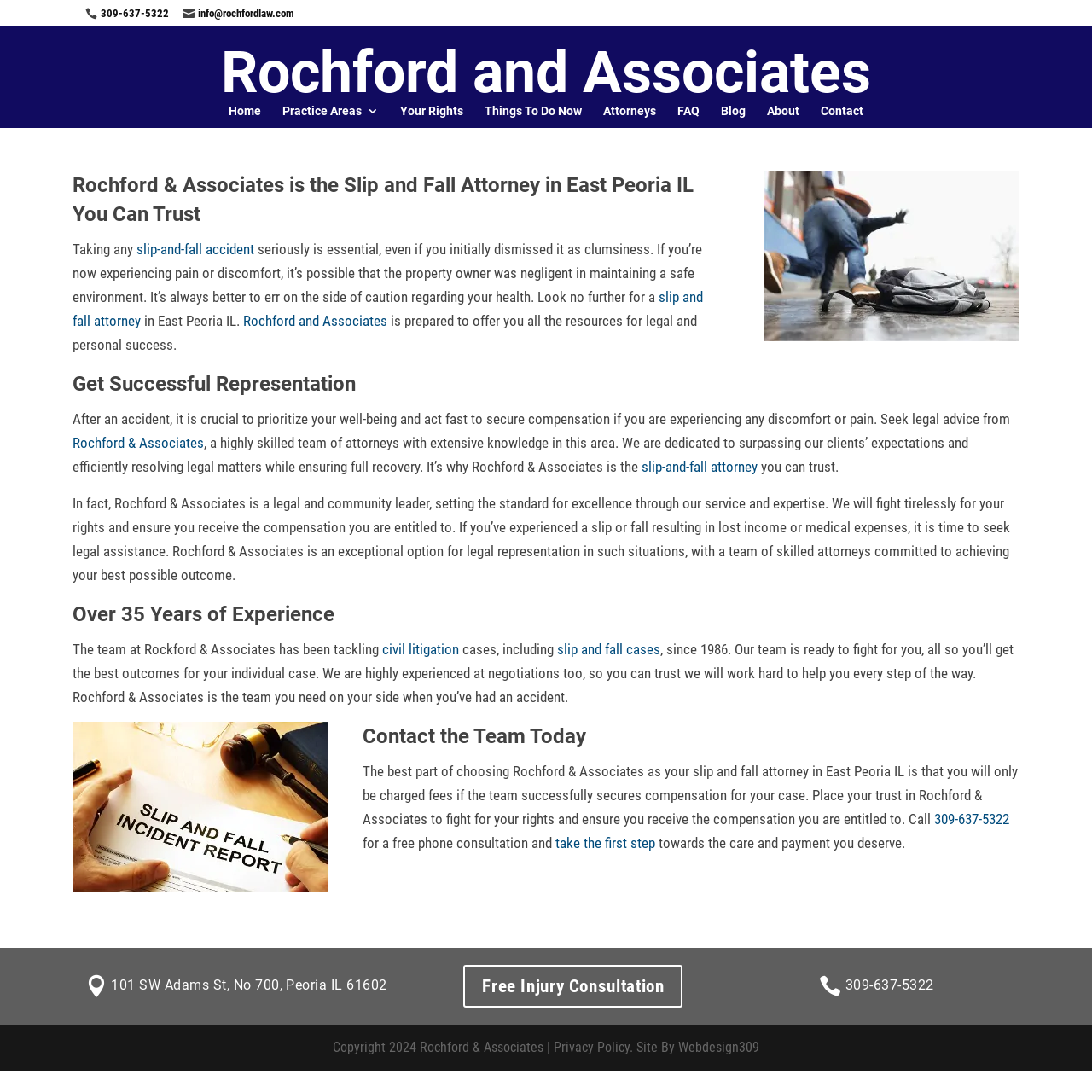Find the bounding box coordinates for the UI element that matches this description: "Rochford and Associates".

[0.223, 0.286, 0.355, 0.302]